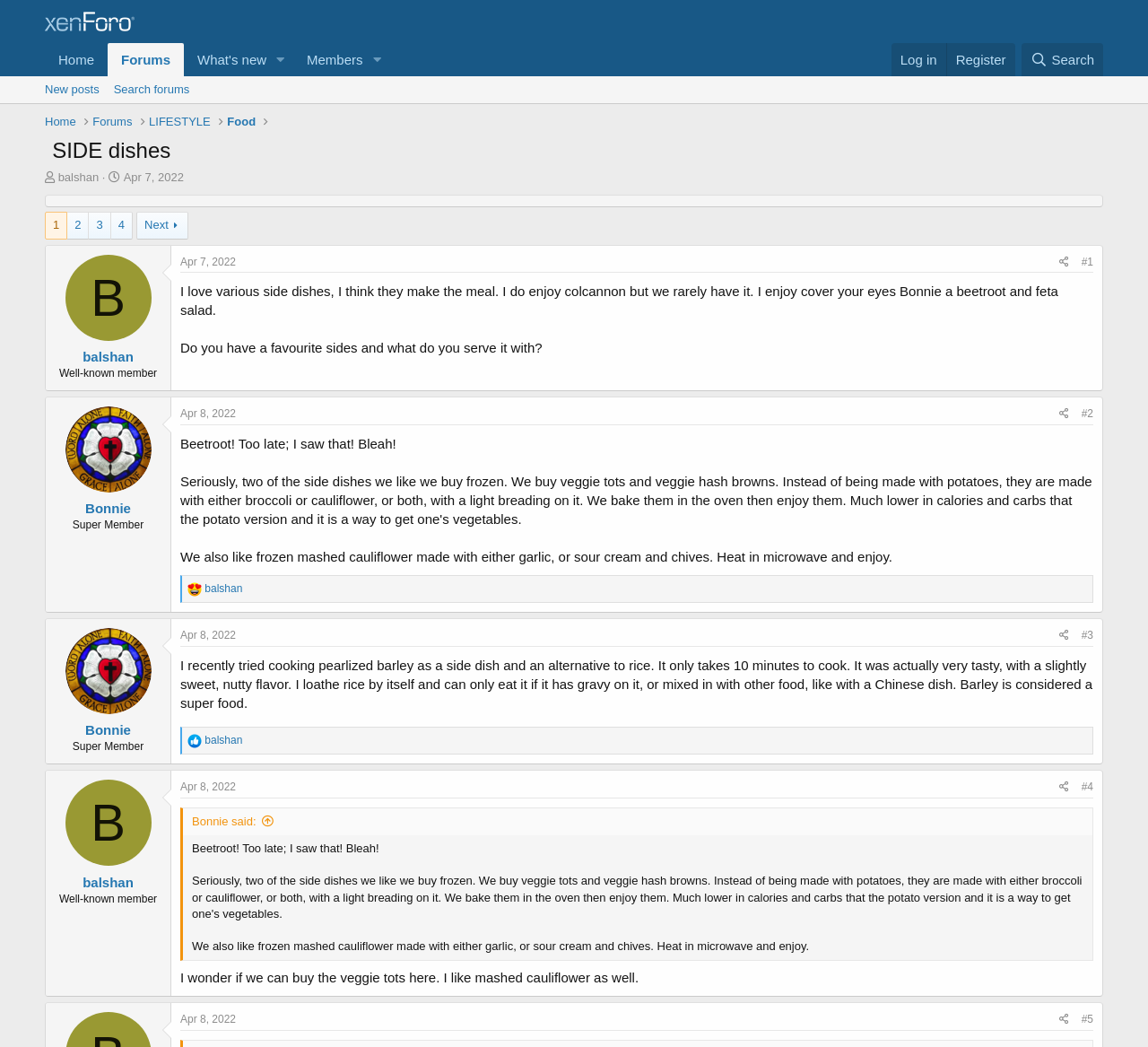Please respond to the question using a single word or phrase:
What is the name of the user who posted the second message?

Bonnie